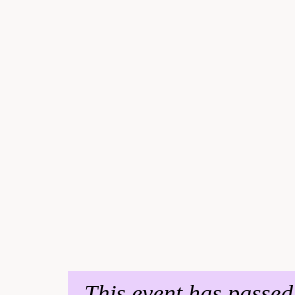Give a concise answer using one word or a phrase to the following question:
What is the background of the image?

Blank or very light